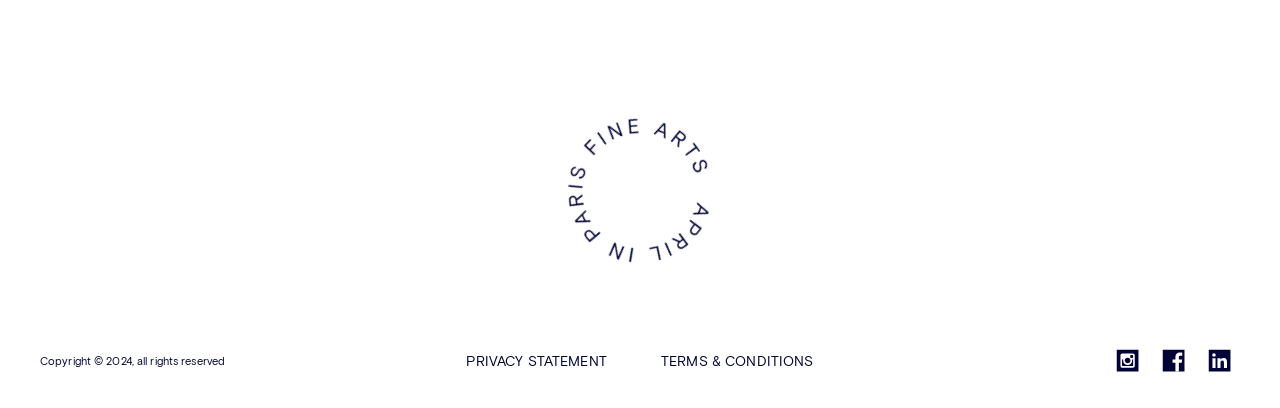Please answer the following question using a single word or phrase: 
What are the two links at the top-right corner?

PRIVACY STATEMENT and TERMS & CONDITIONS